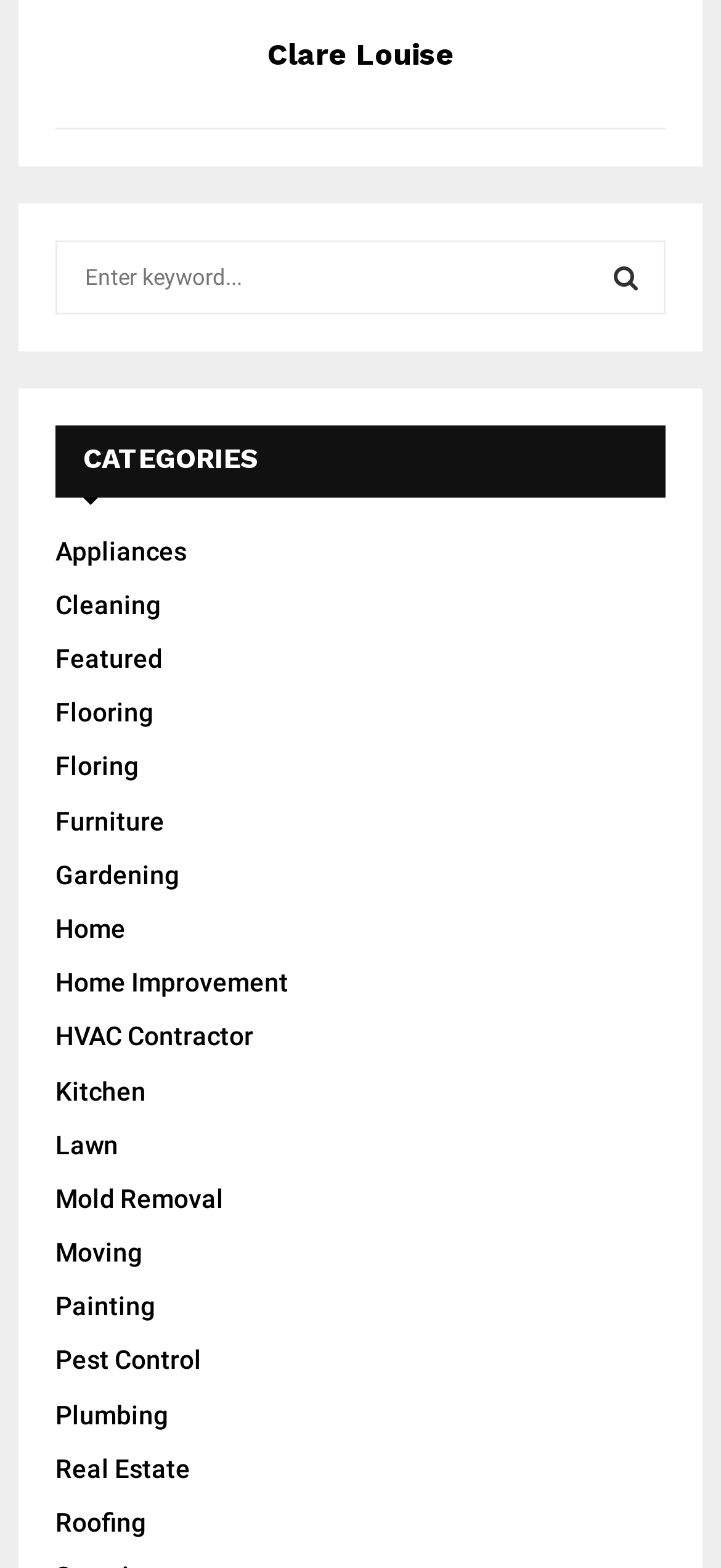Identify the bounding box coordinates for the element that needs to be clicked to fulfill this instruction: "Click on the SEARCH button". Provide the coordinates in the format of four float numbers between 0 and 1: [left, top, right, bottom].

[0.813, 0.154, 0.923, 0.201]